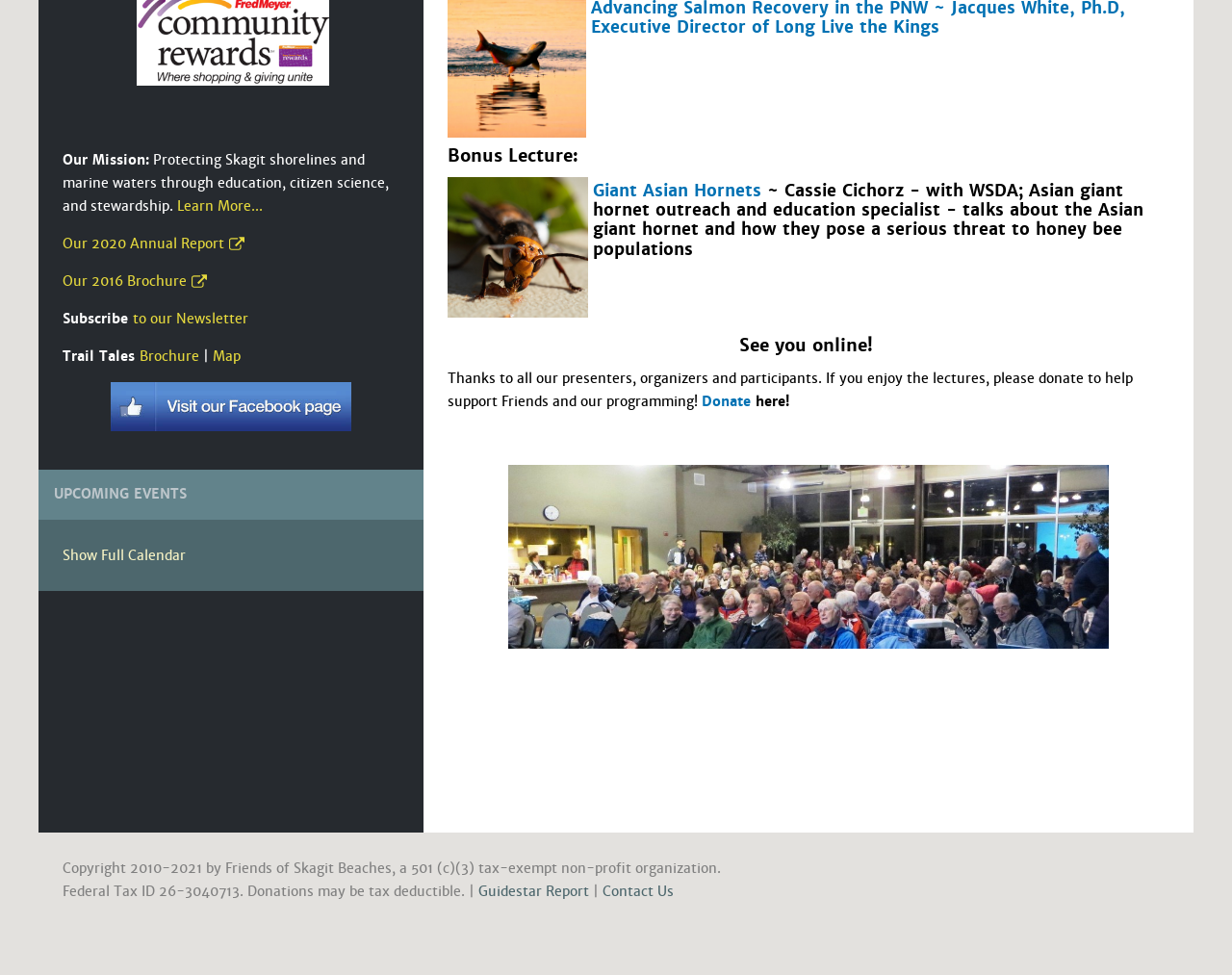Highlight the bounding box of the UI element that corresponds to this description: "Brochure".

[0.113, 0.356, 0.162, 0.374]